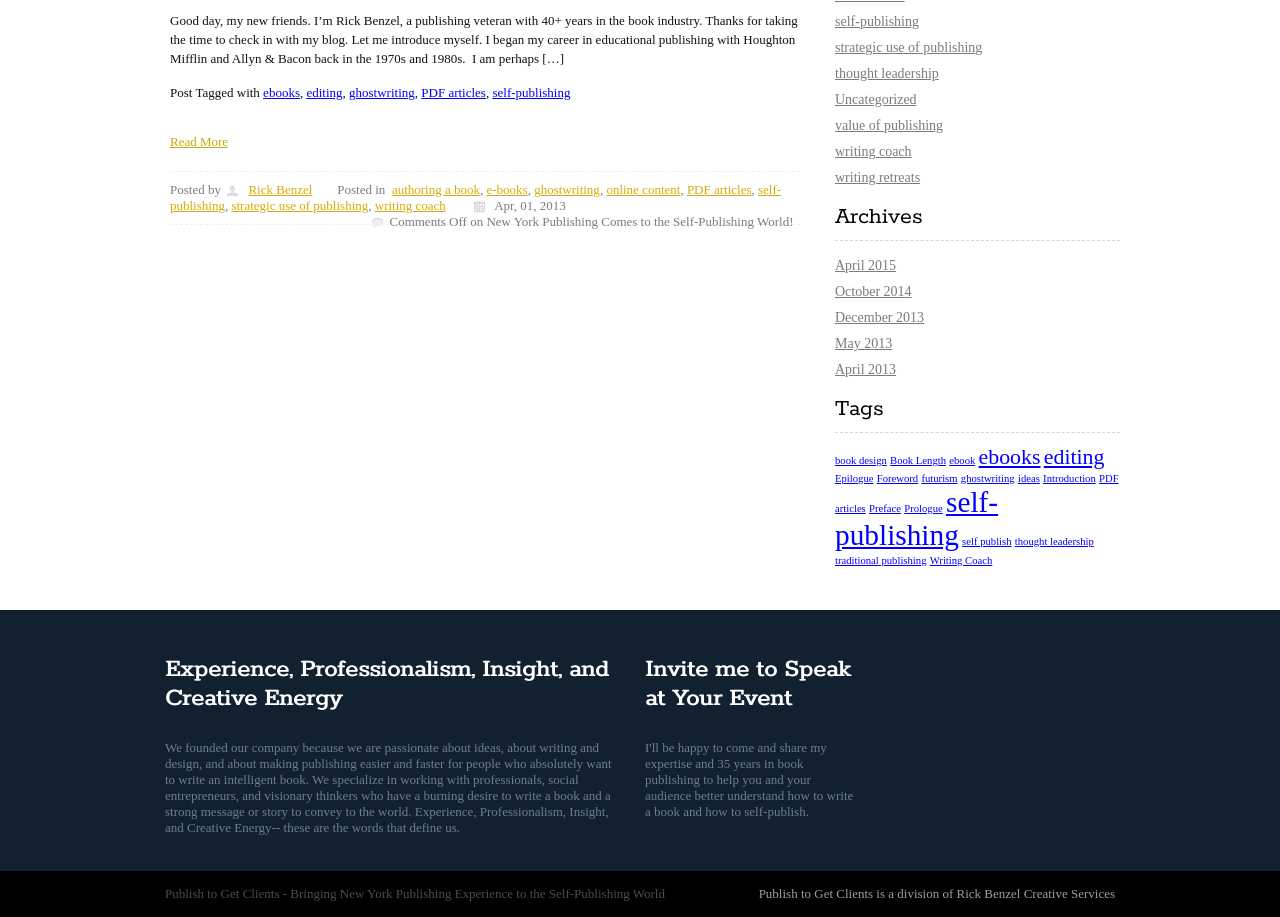Using the element description value of publishing, predict the bounding box coordinates for the UI element. Provide the coordinates in (top-left x, top-left y, bottom-right x, bottom-right y) format with values ranging from 0 to 1.

[0.652, 0.129, 0.737, 0.145]